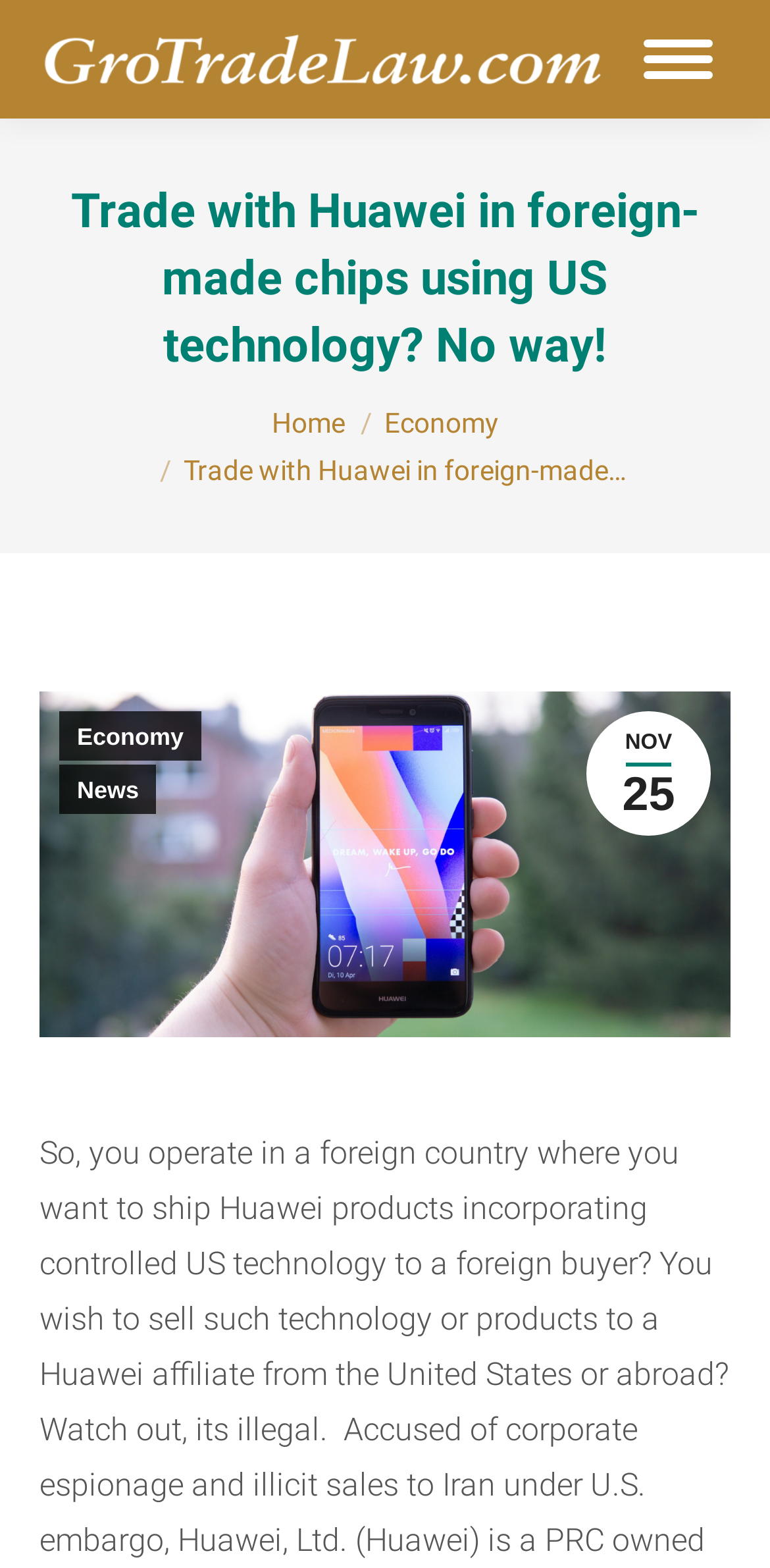Locate the bounding box of the UI element defined by this description: "Follow". The coordinates should be given as four float numbers between 0 and 1, formatted as [left, top, right, bottom].

None